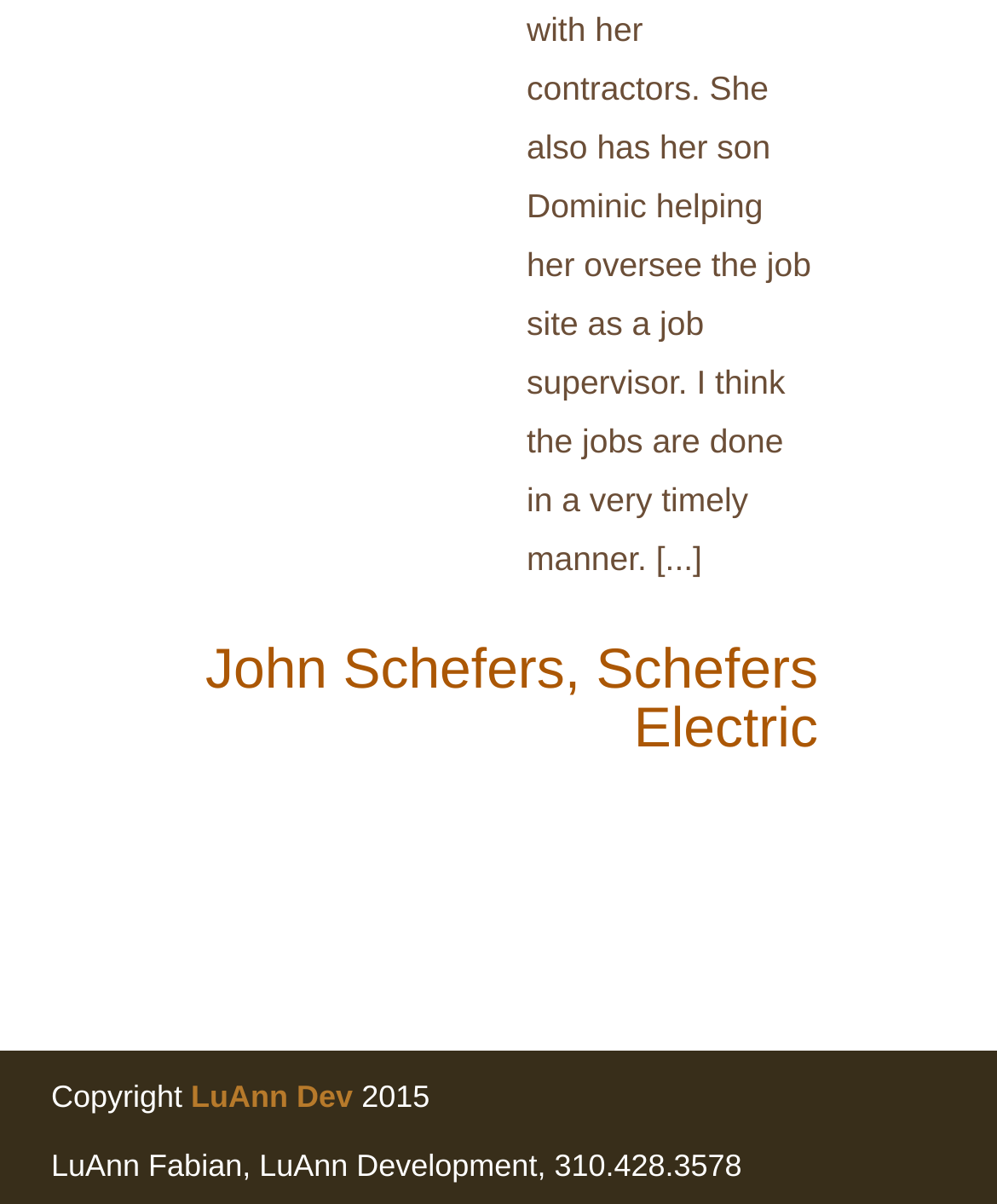Using the element description: "John Schefers, Schefers Electric", determine the bounding box coordinates for the specified UI element. The coordinates should be four float numbers between 0 and 1, [left, top, right, bottom].

[0.179, 0.531, 0.821, 0.628]